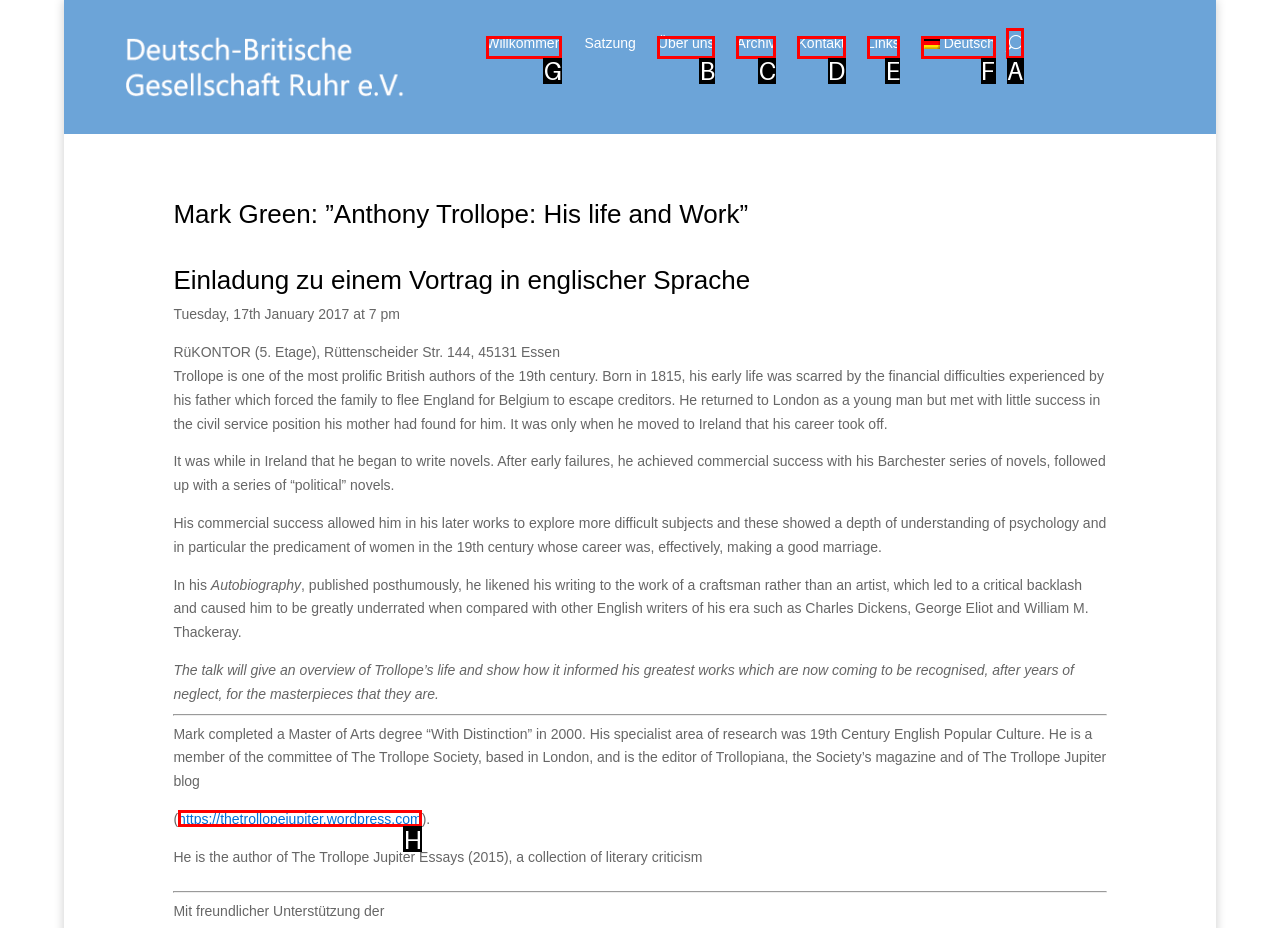Point out which UI element to click to complete this task: Click the 'Willkommen' link
Answer with the letter corresponding to the right option from the available choices.

G